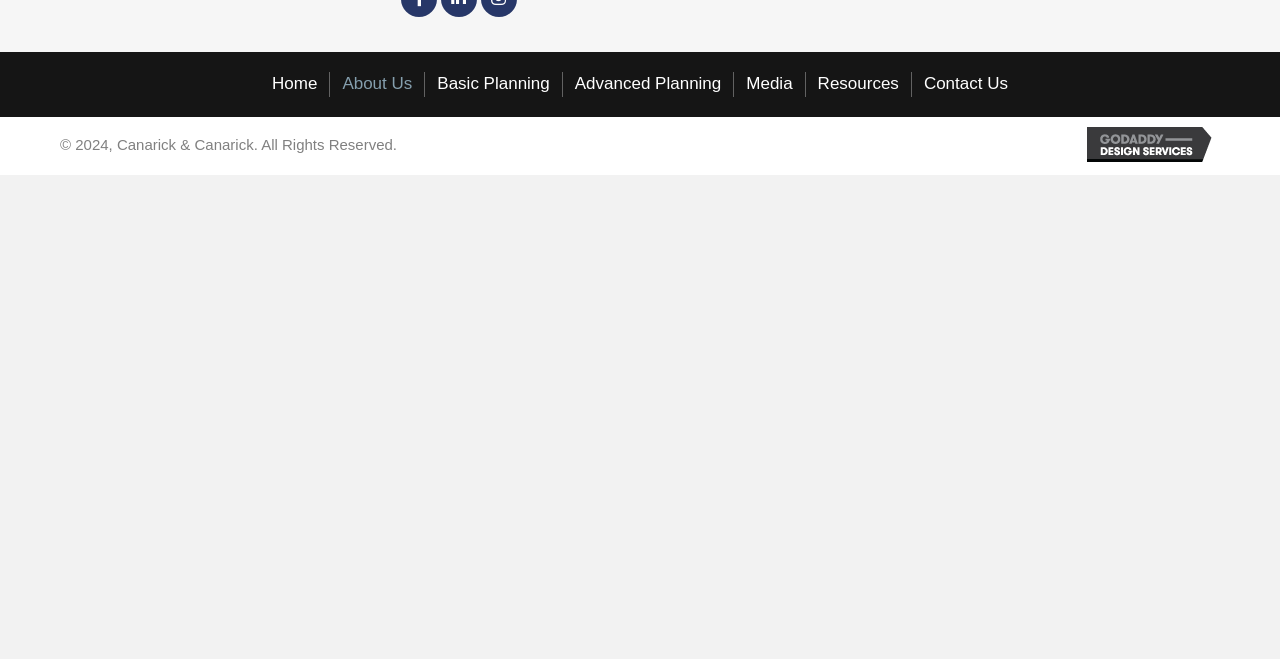Using the description "Basic Planning", predict the bounding box of the relevant HTML element.

[0.332, 0.844, 0.439, 0.881]